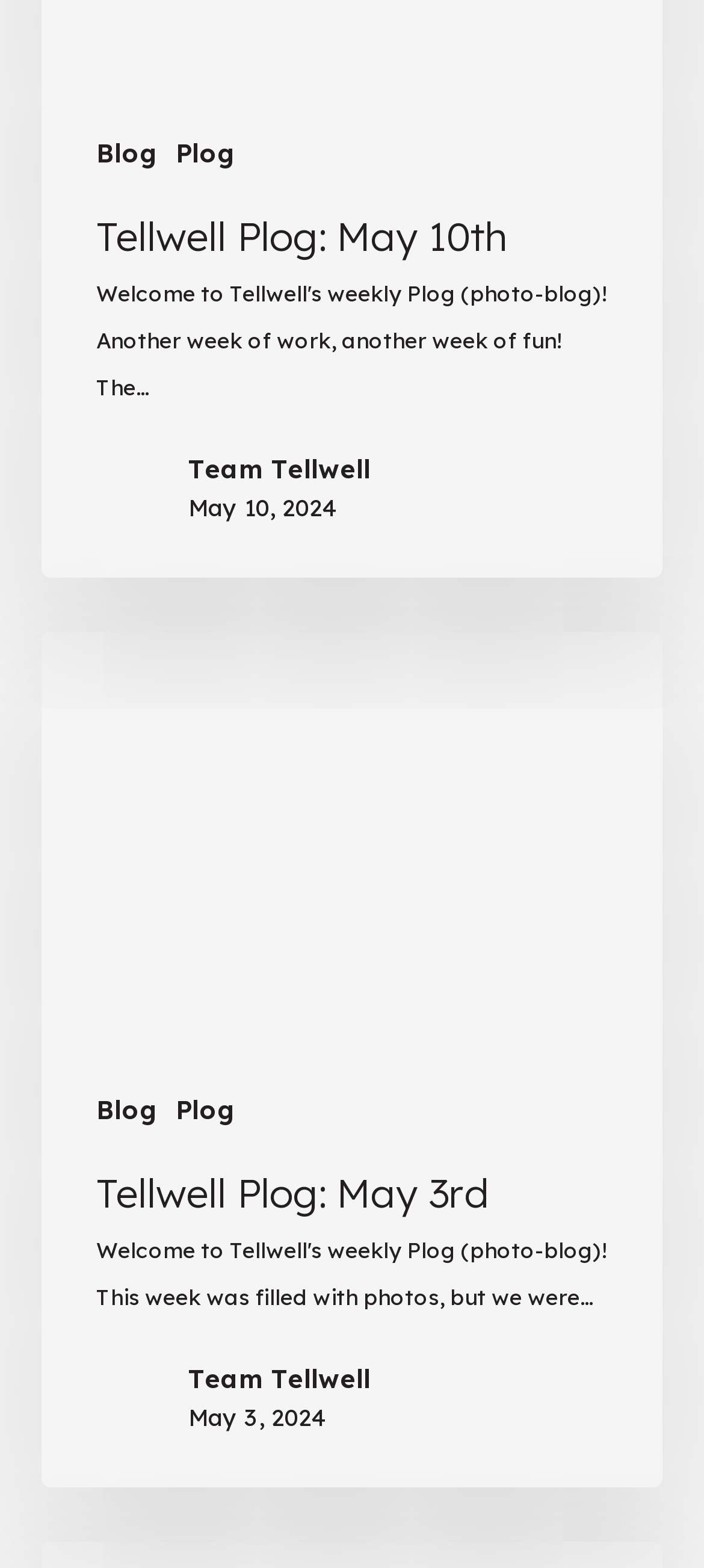Identify the bounding box of the UI element that matches this description: "parent_node: BlogPlog".

[0.06, 0.403, 0.94, 0.668]